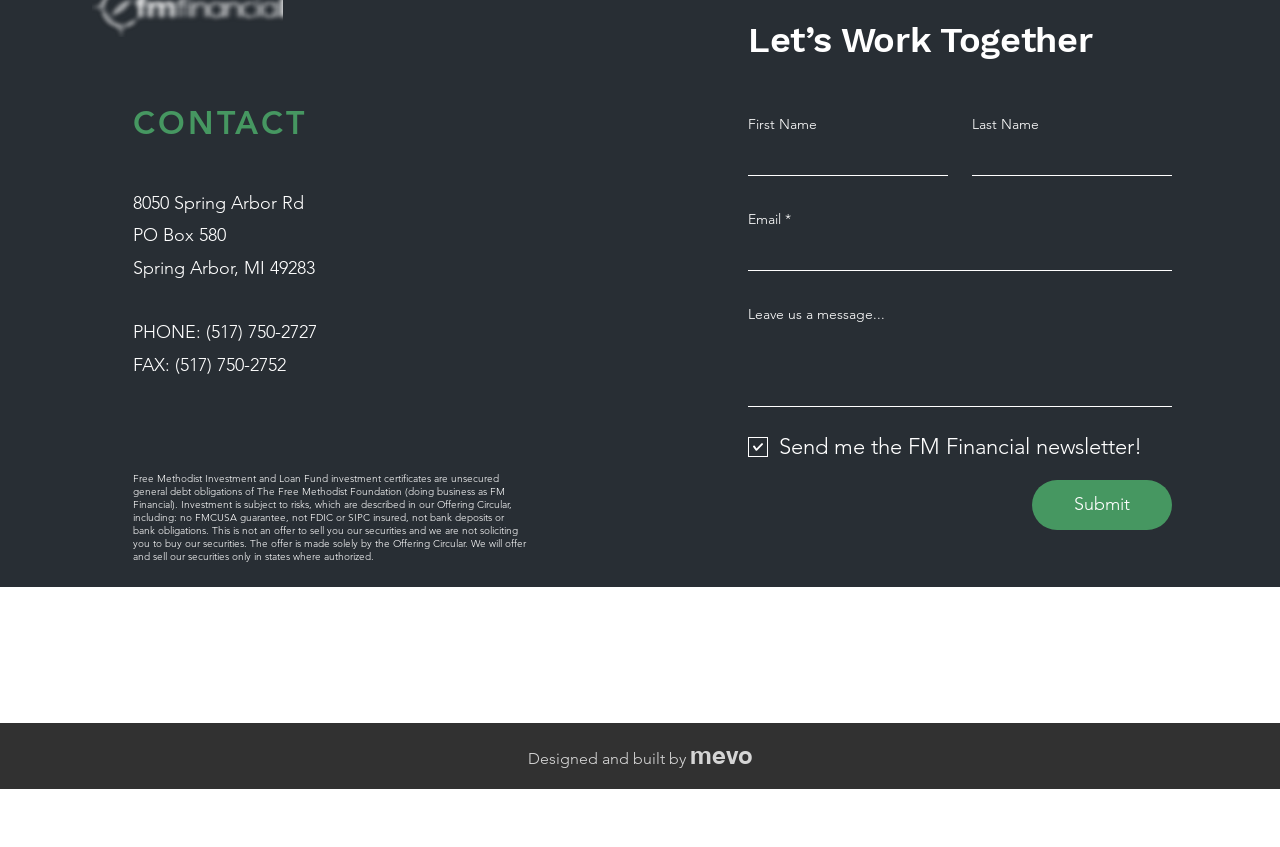What is the button at the bottom of the form for?
Using the screenshot, give a one-word or short phrase answer.

To submit the form